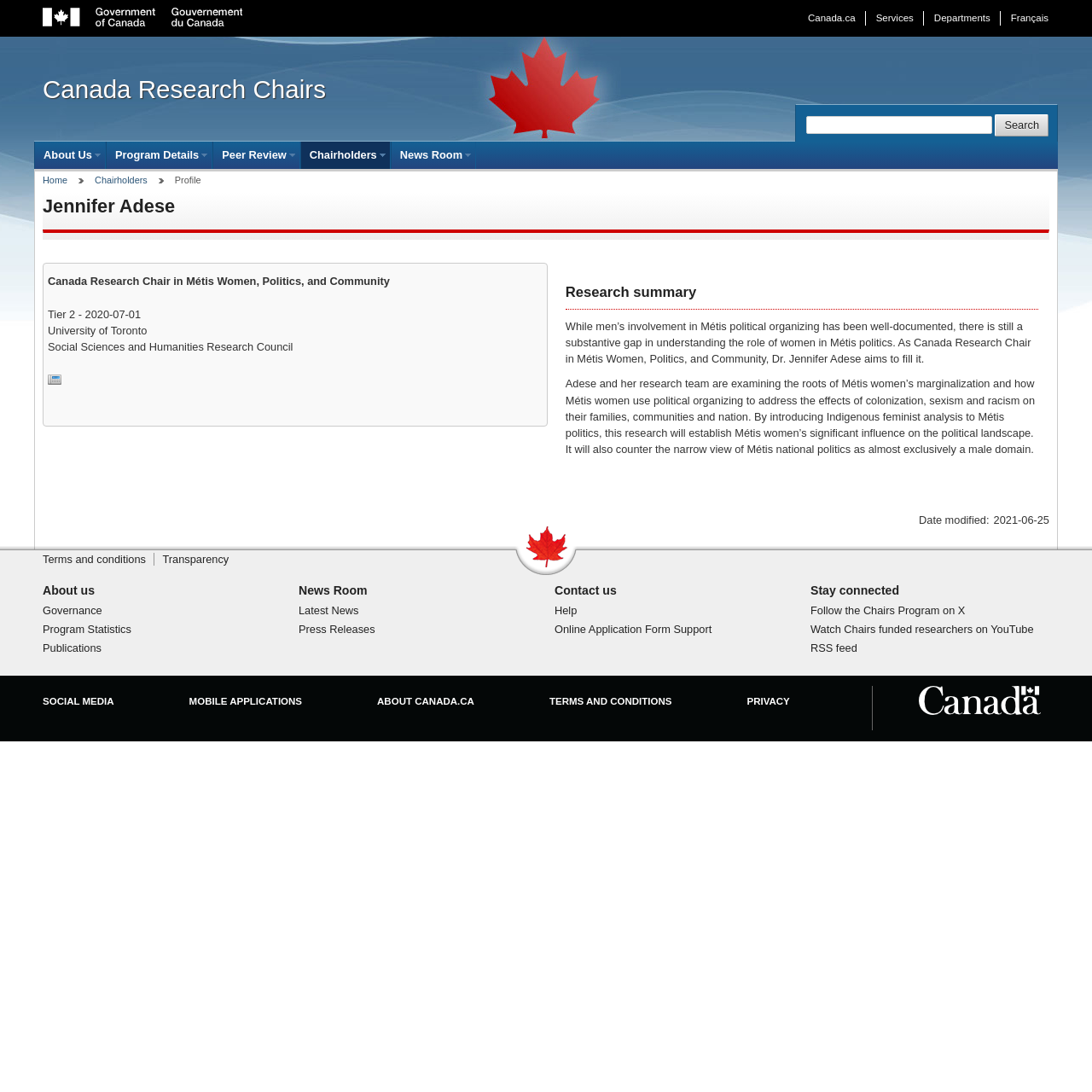Determine the bounding box coordinates of the clickable region to carry out the instruction: "Contact the Canada Research Chairs program".

[0.214, 0.506, 0.249, 0.536]